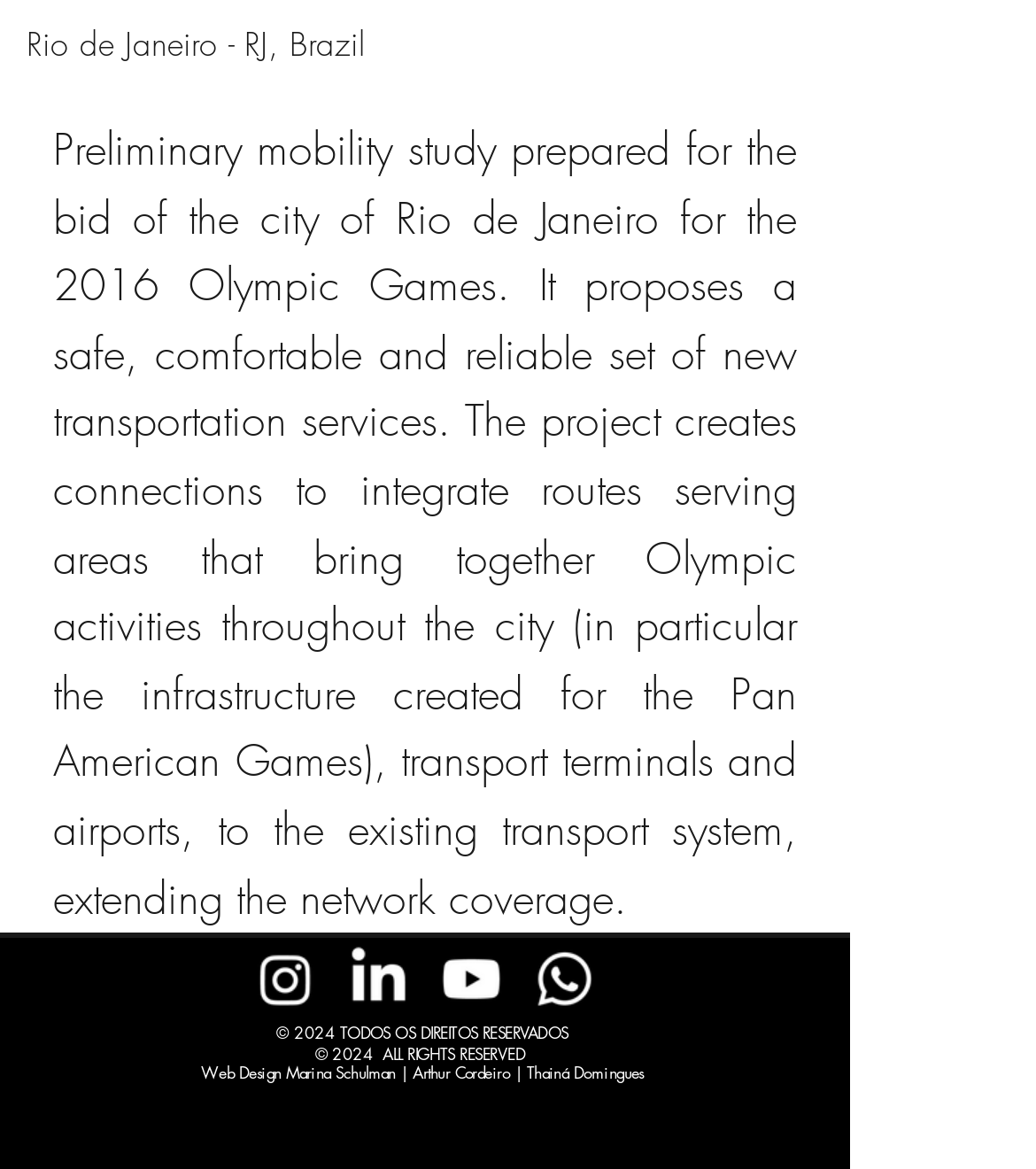Given the element description, predict the bounding box coordinates in the format (top-left x, top-left y, bottom-right x, bottom-right y), using floating point numbers between 0 and 1: aria-label="LinkedIn"

[0.333, 0.809, 0.397, 0.866]